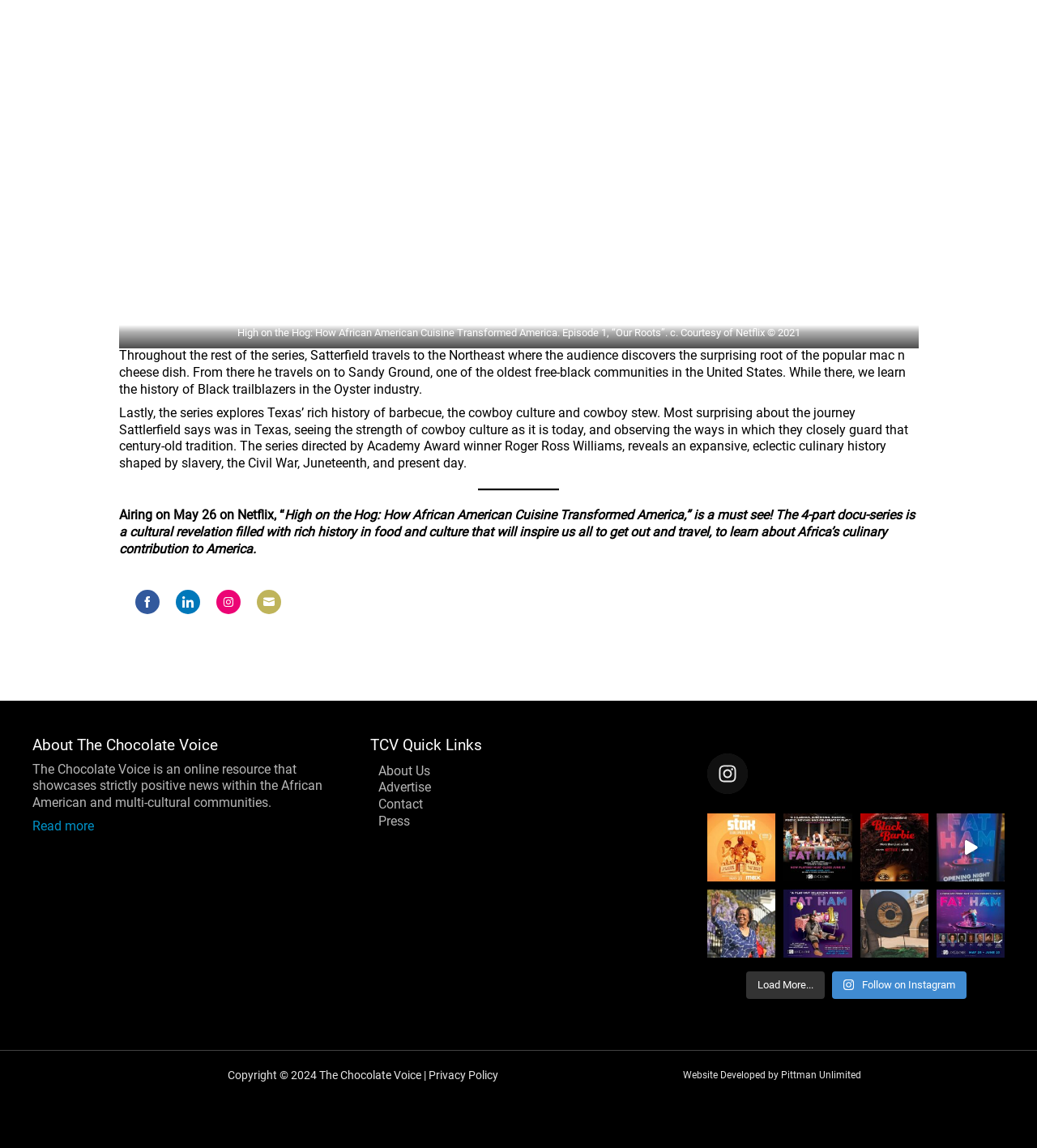Using the image as a reference, answer the following question in as much detail as possible:
What is the name of the theatre where Fat Ham is playing?

The webpage mentions that Fat Ham is playing at The Old Globe, which is a theatre in San Diego.